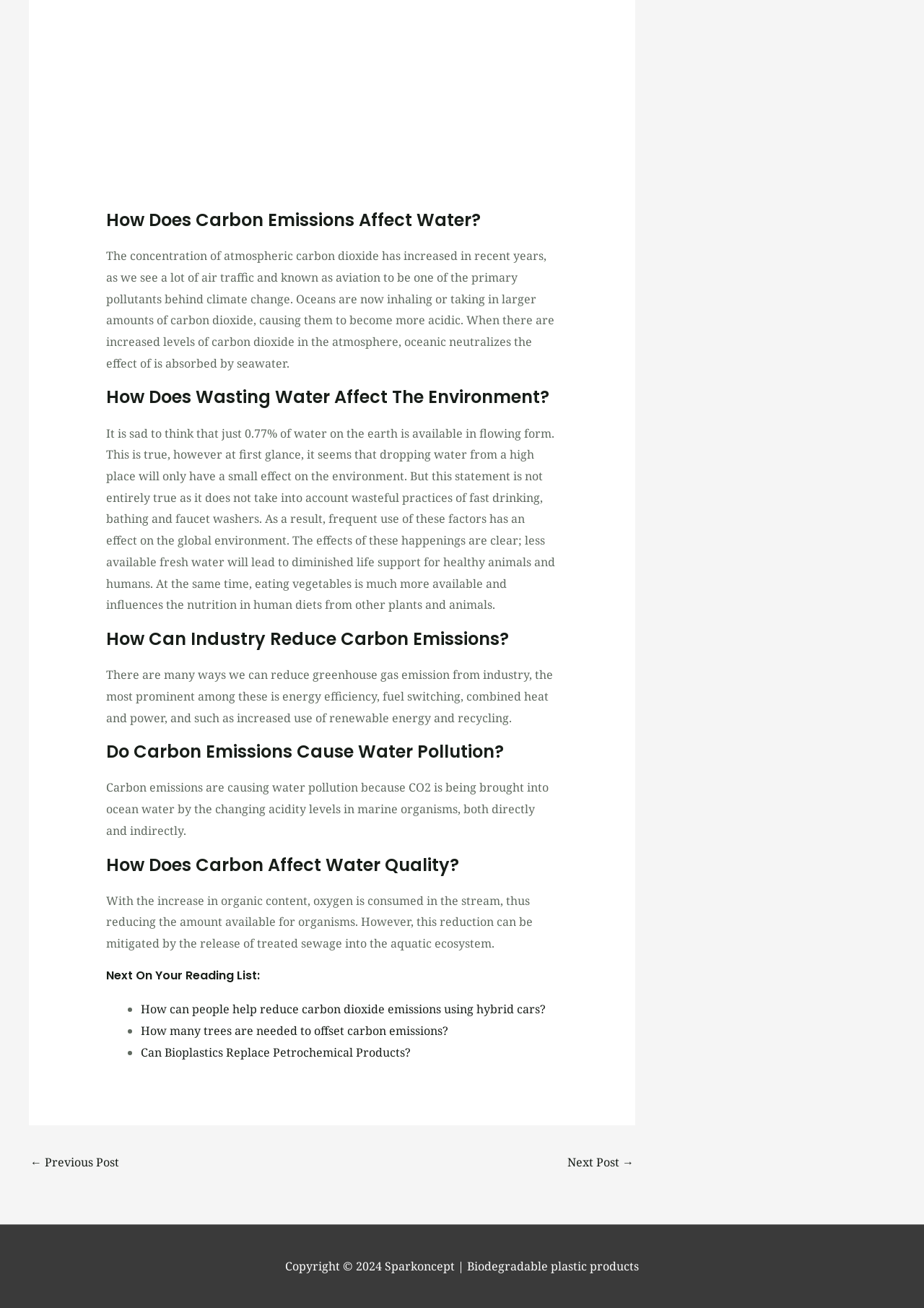Identify the bounding box for the described UI element: "Settings".

None